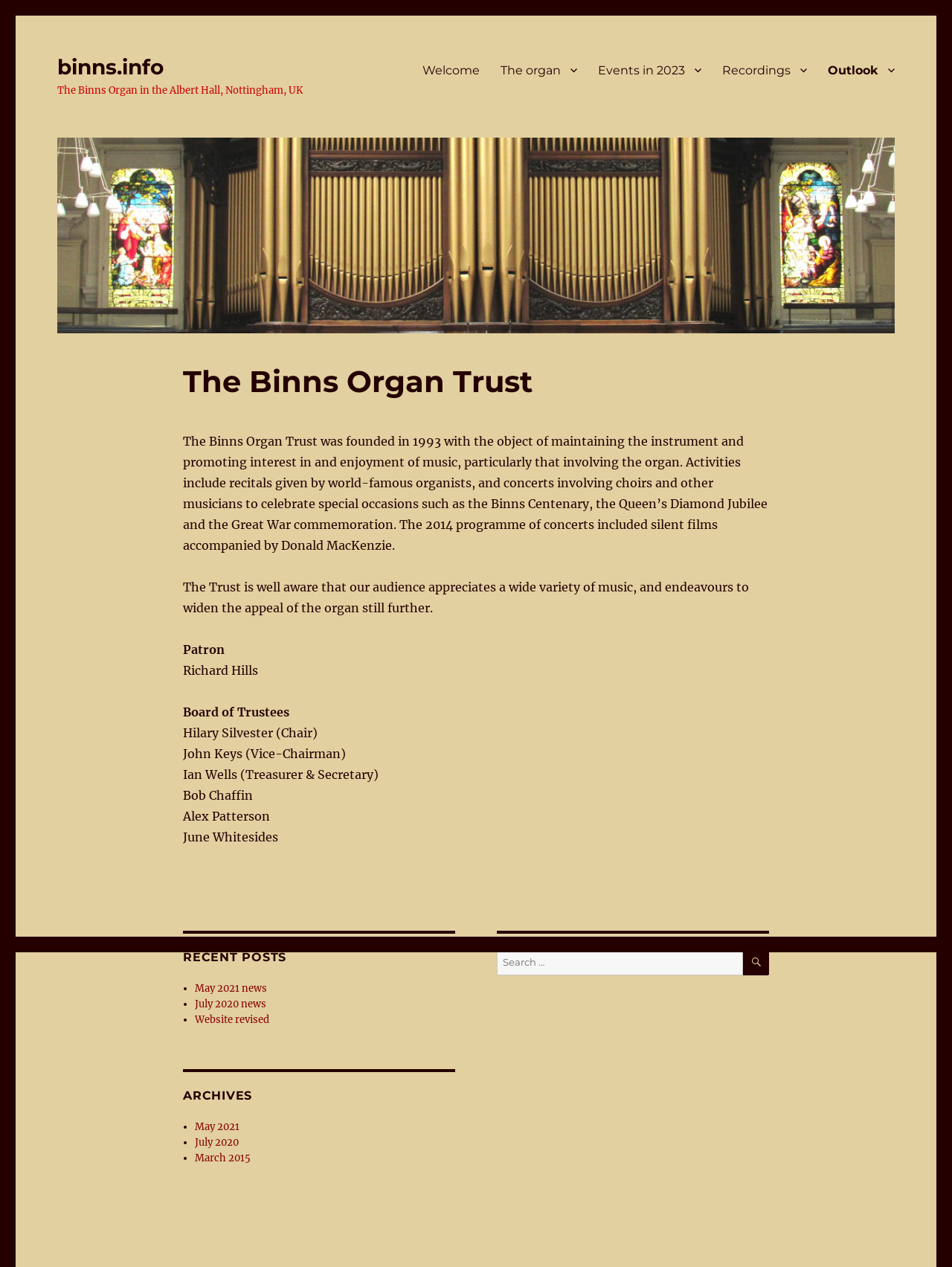What is the name of the trust?
Refer to the image and provide a thorough answer to the question.

I found the answer by looking at the header of the webpage, which says 'The Binns Organ Trust'. This is likely the name of the trust being referred to.